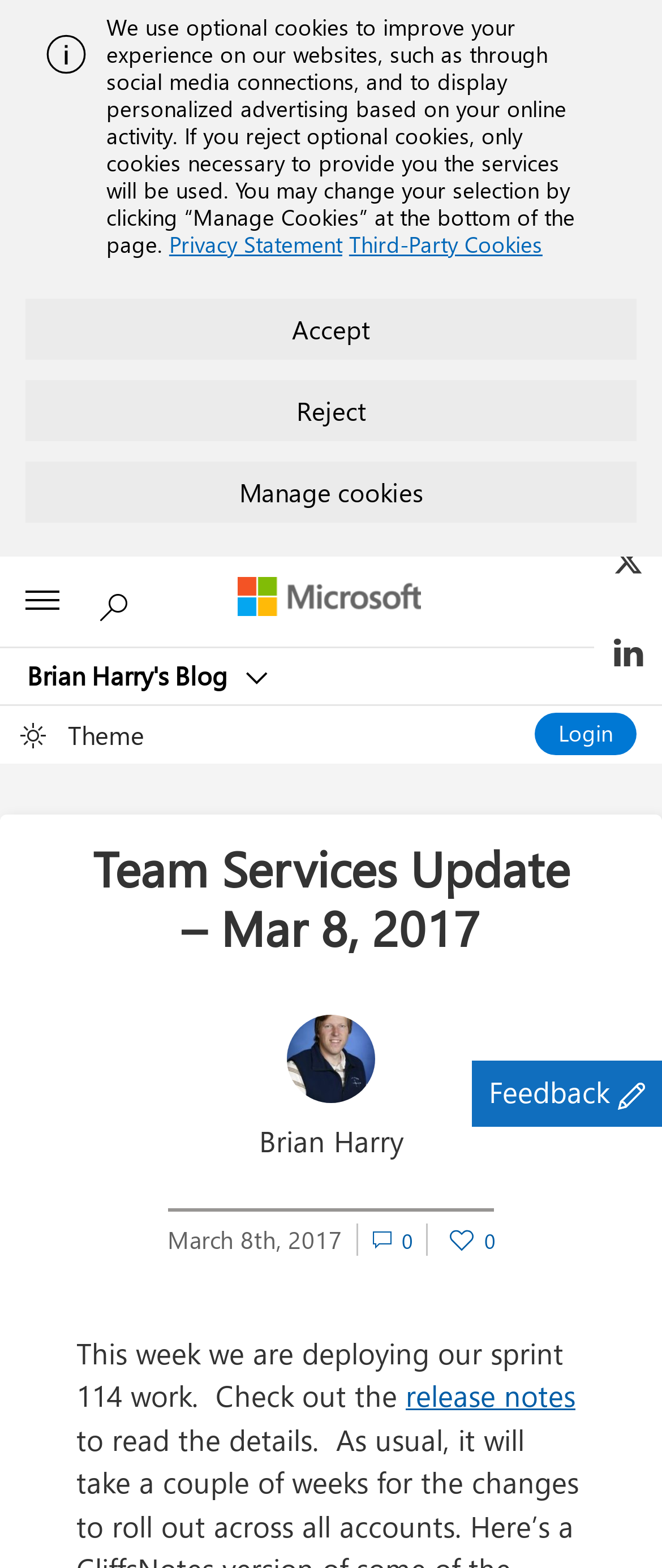Answer with a single word or phrase: 
Who is the author of the blog post?

Brian Harry